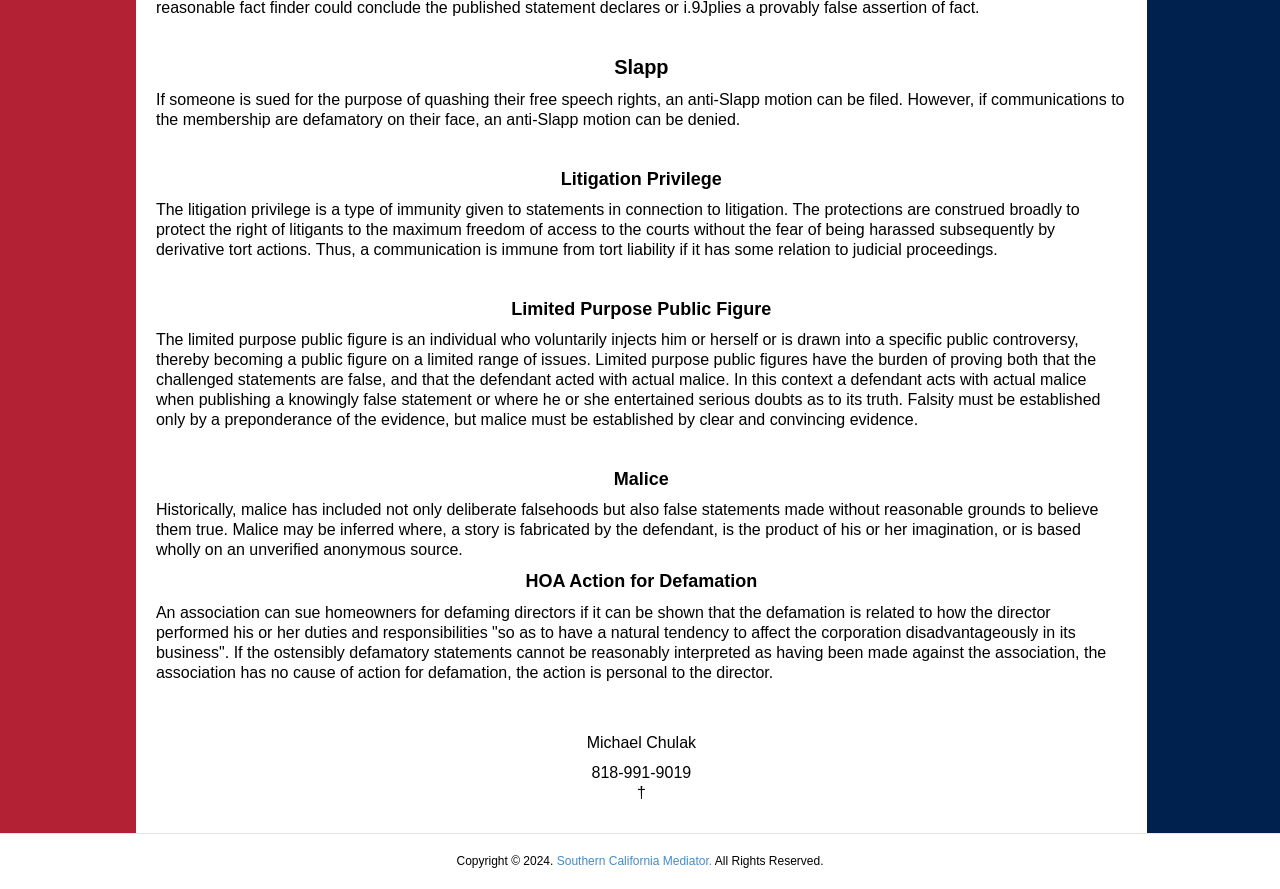Please reply to the following question using a single word or phrase: 
What is the litigation privilege?

Immunity for statements in litigation